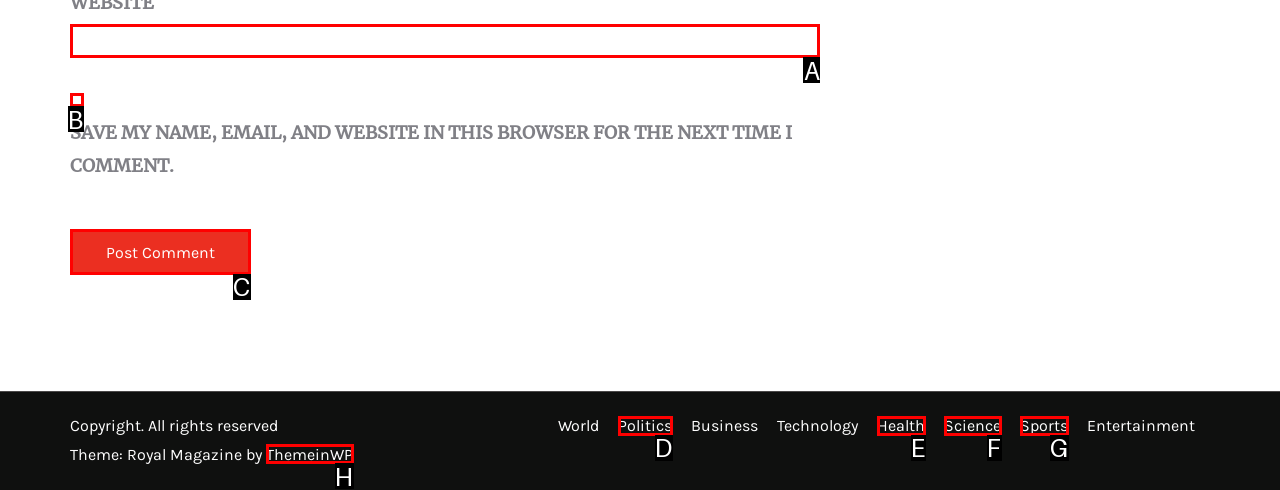Select the letter of the UI element you need to click to complete this task: Check save comment information.

B